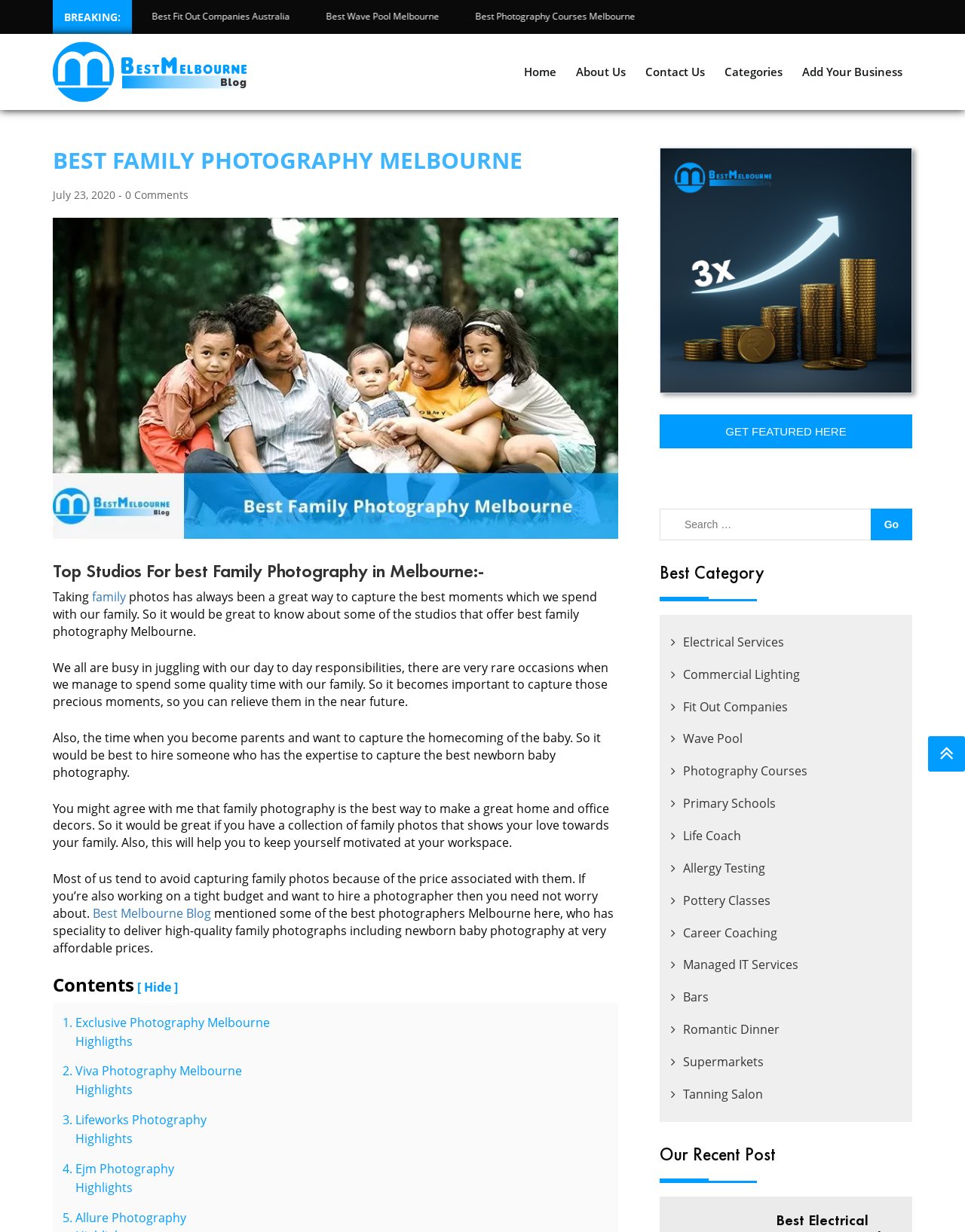Create a detailed summary of all the visual and textual information on the webpage.

This webpage is about finding the best family photography services in Melbourne. At the top, there is a logo and a navigation menu with links to "Home", "About Us", "Contact Us", "Categories", and "Add Your Business". Below the navigation menu, there is a heading that reads "BEST FAMILY PHOTOGRAPHY MELBOURNE" with a link to the same title. 

To the right of the heading, there is an image, and below it, there is a paragraph of text that discusses the importance of capturing family moments through photography. The text also mentions the benefits of hiring a professional photographer to capture newborn baby photography.

Following the text, there is a heading that reads "Top Studios For best Family Photography in Melbourne:-" and a list of five studios with links to their respective pages. Each studio has a brief description and a "Highlights" link.

On the right side of the page, there is a section with a heading "Best Category" that lists various categories such as "Electrical Services", "Commercial Lighting", "Fit Out Companies", and more. Each category has a link with an icon.

Below the categories section, there is a heading "Our Recent Post" with a button that has an arrow icon. At the very bottom of the page, there is a search bar with a "Go" button.

Throughout the page, there are several images, including a logo, an image related to events, and an image of a doctor. The overall layout of the page is organized, with clear headings and concise text.